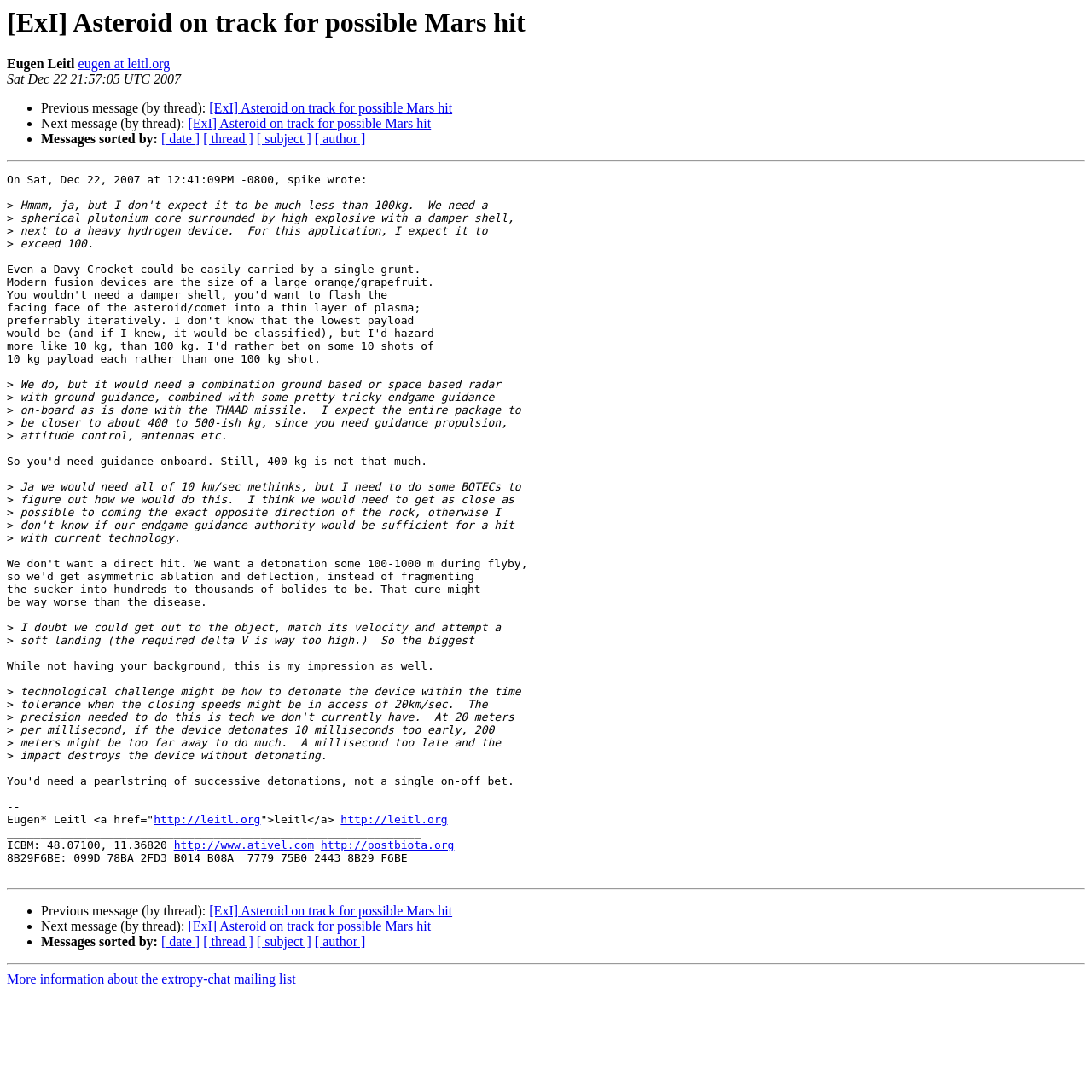Refer to the screenshot and answer the following question in detail:
Who is the author of this message?

I found the author's name by looking at the text 'Eugen Leitl' which is located at the bottom of the webpage, near the link 'eugen at leitl.org'.